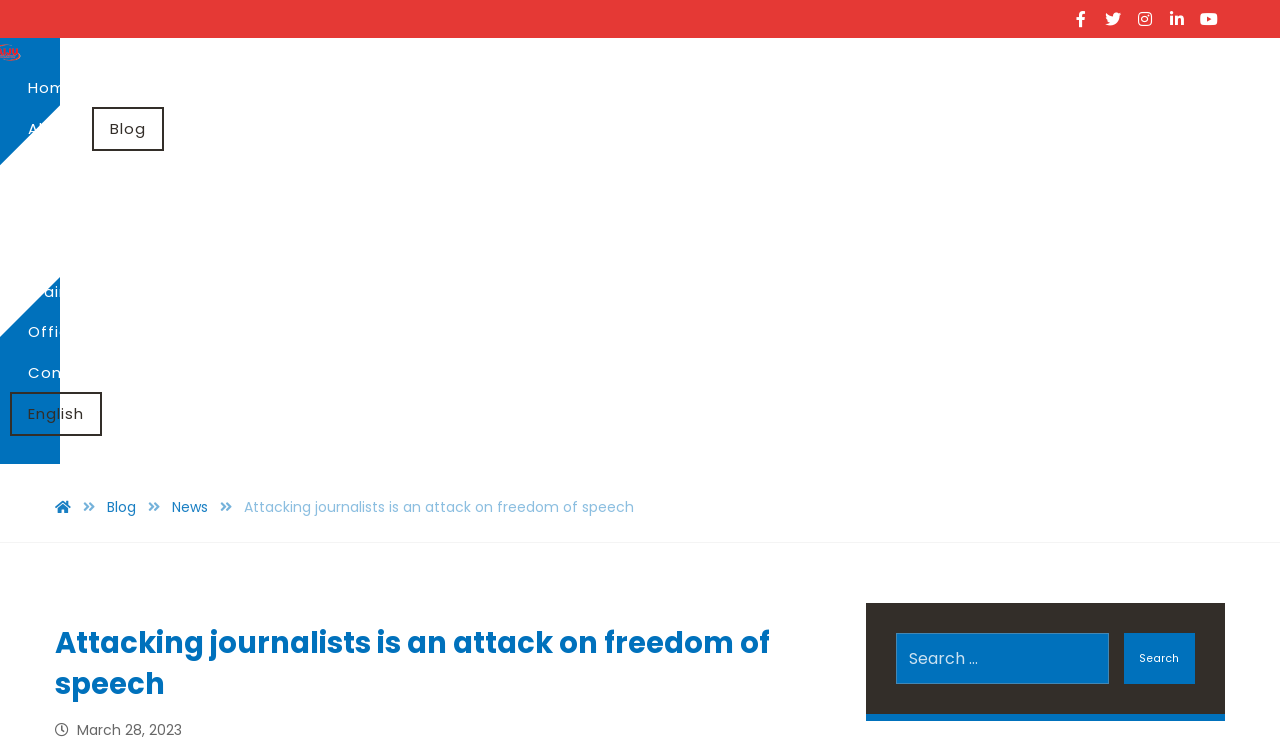How many navigation links are available?
Based on the screenshot, answer the question with a single word or phrase.

11